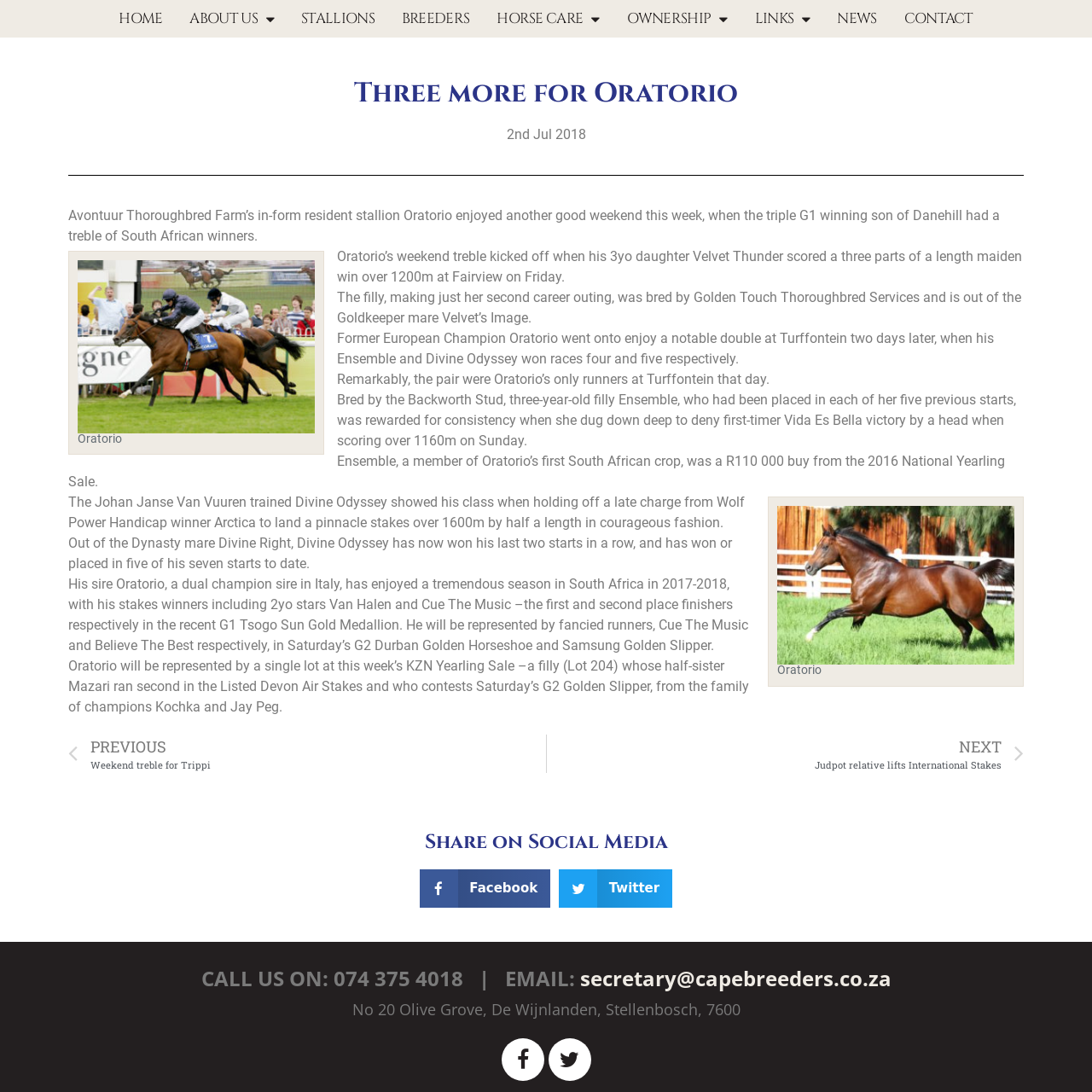Based on the element description: "PrevPreviousWeekend treble for Trippi", identify the UI element and provide its bounding box coordinates. Use four float numbers between 0 and 1, [left, top, right, bottom].

[0.062, 0.673, 0.5, 0.708]